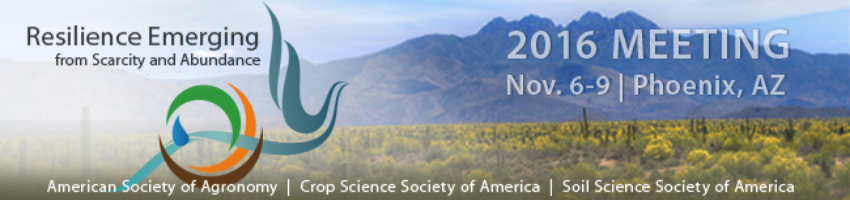Give a thorough and detailed caption for the image.

The image is a promotional banner for the 2016 Meeting organized by the American Society of Agronomy, Crop Science Society of America, and Soil Science Society of America. Featuring the theme "Resilience Emerging from Scarcity and Abundance," the design includes stylized graphics and text highlighting the event's focus on sustainability. The dates of the meeting are presented as November 6-9, taking place in Phoenix, Arizona. The backdrop displays a scenic view of mountains, emphasizing the natural environment central to the meeting's themes.